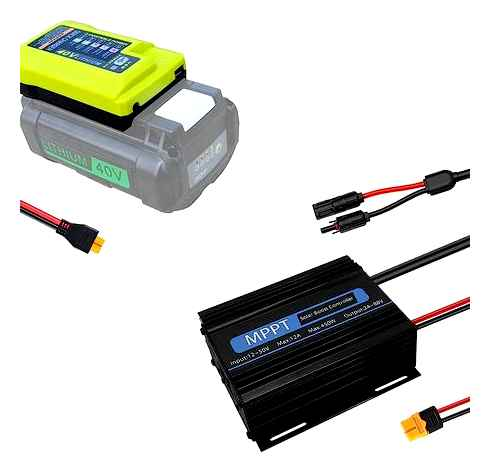What is the voltage of the battery?
Please ensure your answer to the question is detailed and covers all necessary aspects.

Although the caption mentions that the battery is labeled with its voltage, it does not provide the specific voltage value.